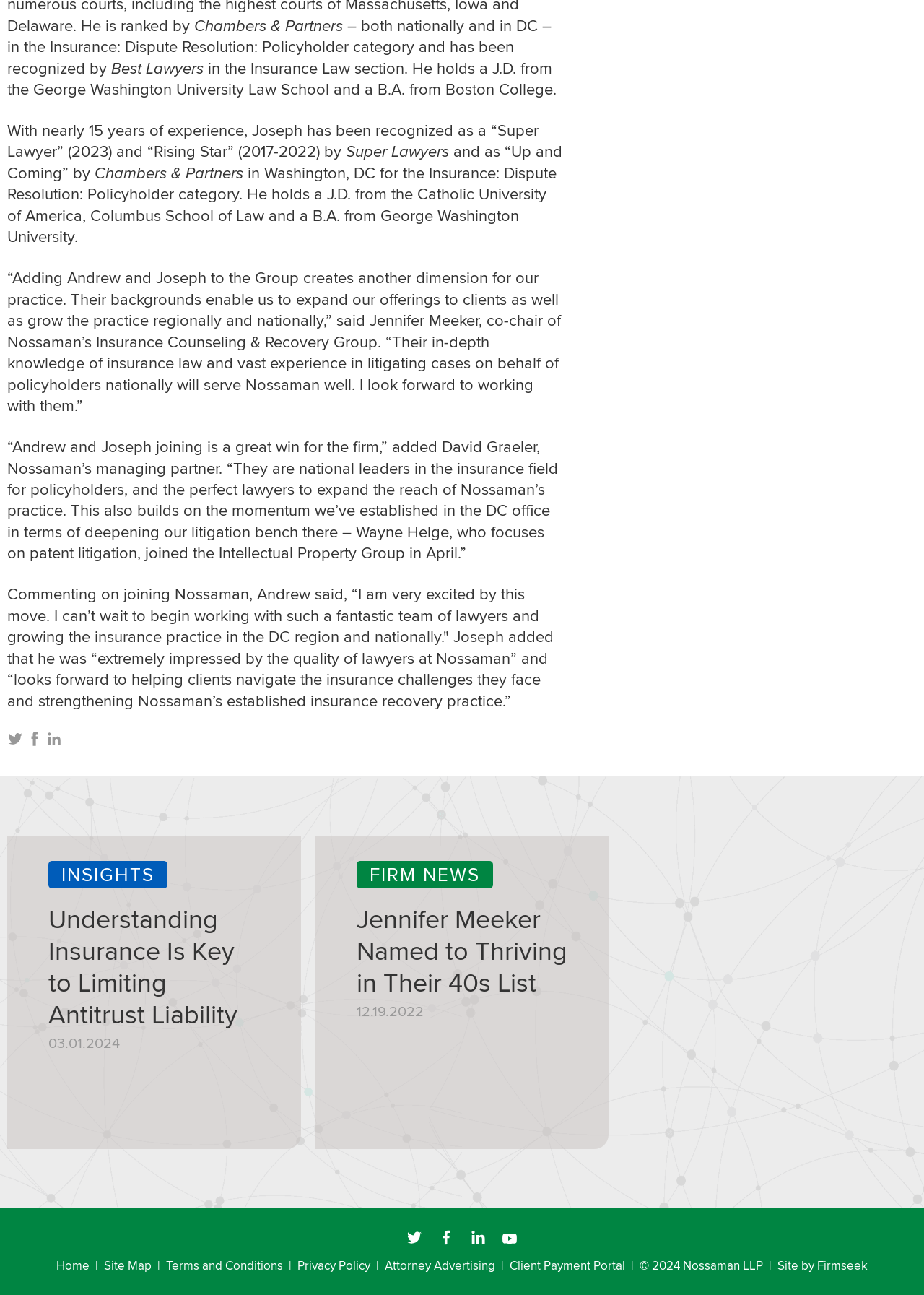What is the name of the law school Joseph attended?
Using the image, give a concise answer in the form of a single word or short phrase.

George Washington University Law School